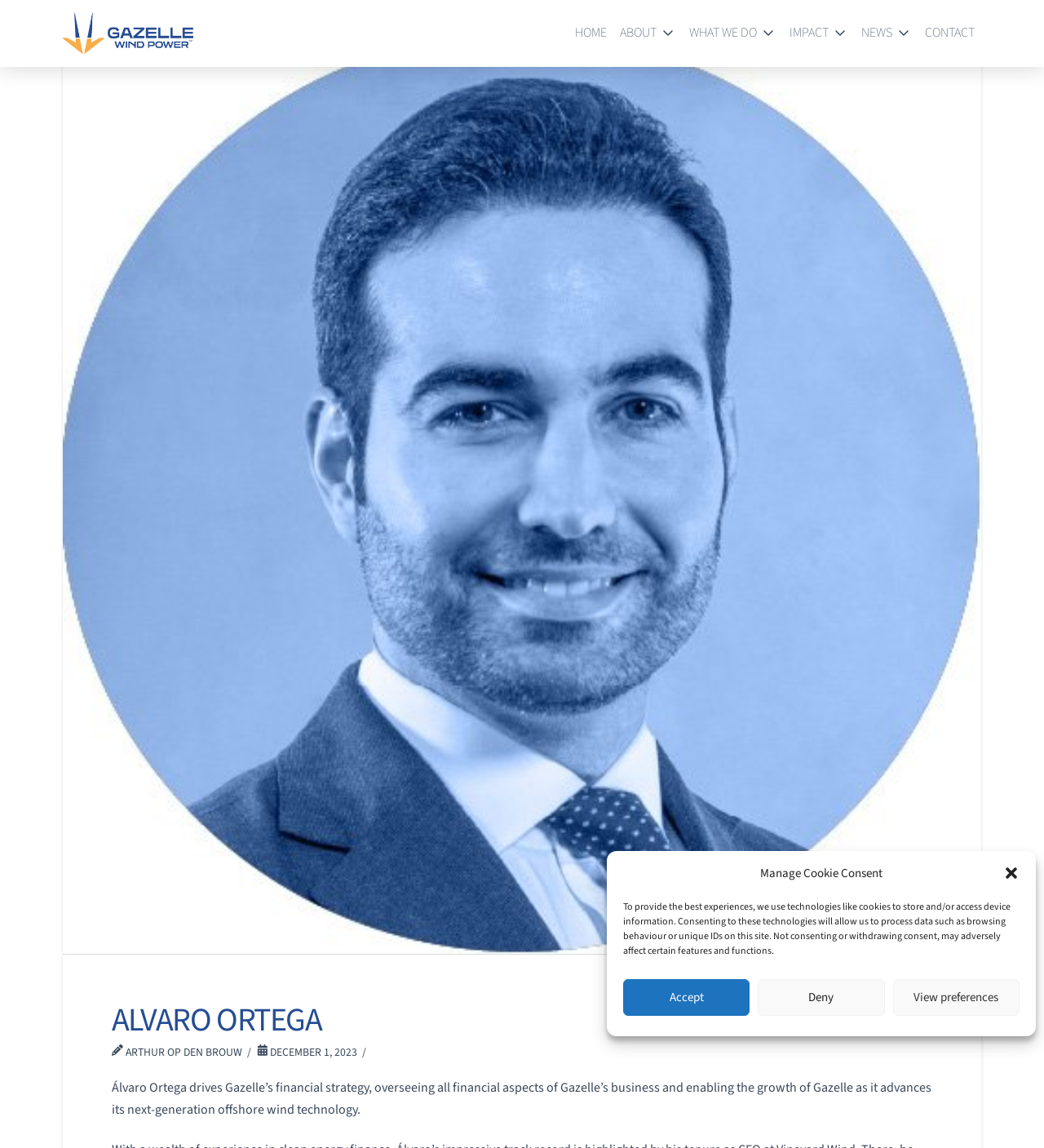Can you show the bounding box coordinates of the region to click on to complete the task described in the instruction: "Contact Gazelle Wind Power"?

[0.88, 0.016, 0.94, 0.043]